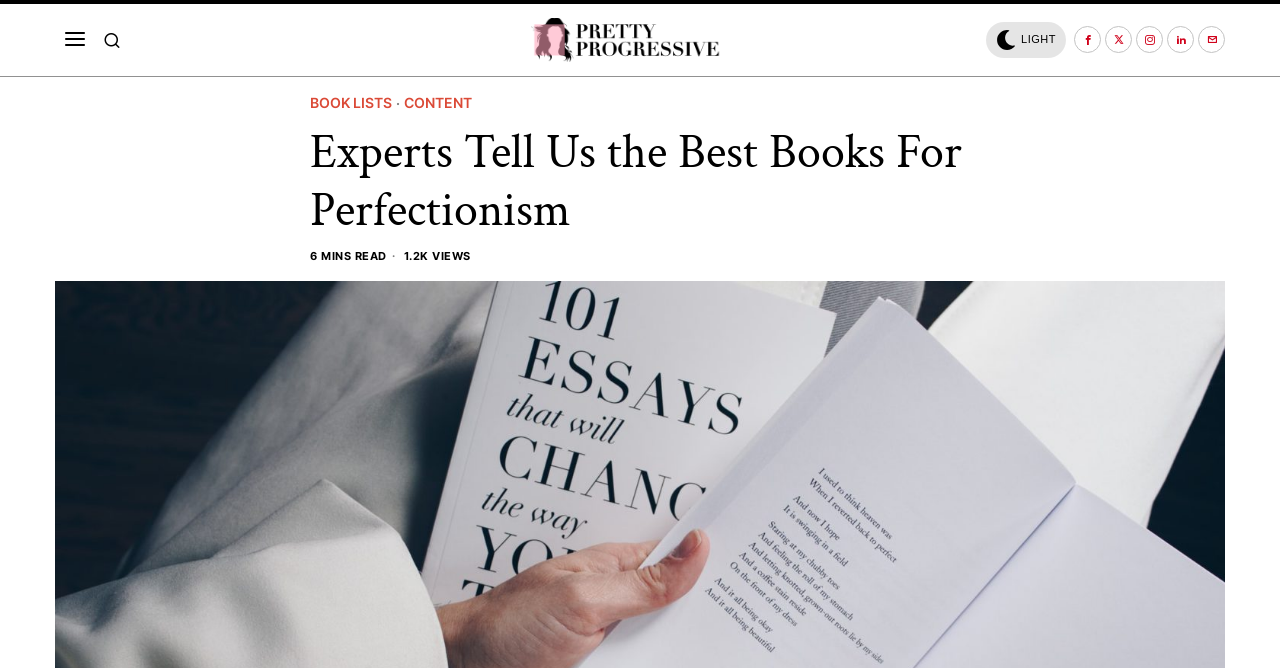Can you determine the main header of this webpage?

Experts Tell Us the Best Books For Perfectionism